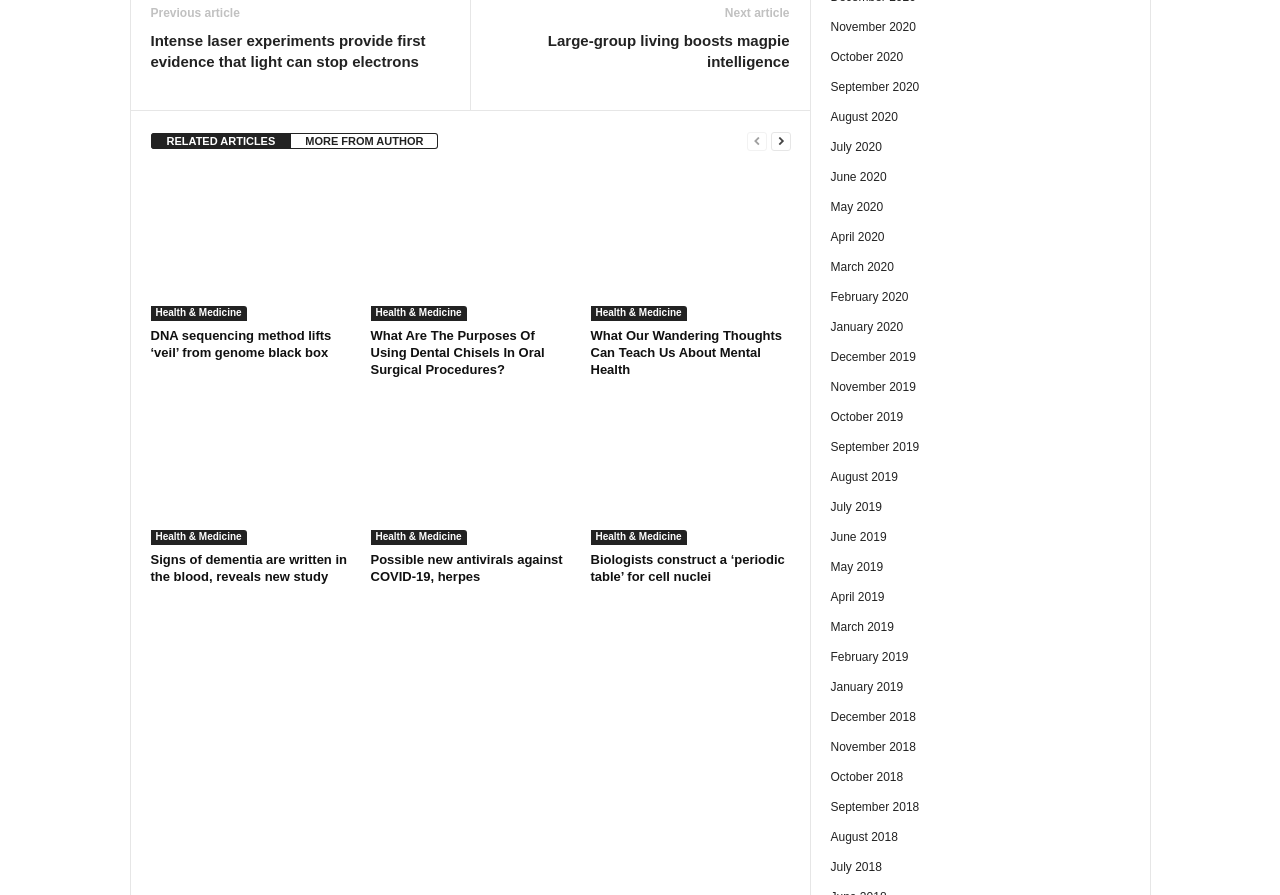Determine the bounding box coordinates of the area to click in order to meet this instruction: "Browse 'November 2020'".

[0.649, 0.022, 0.716, 0.038]